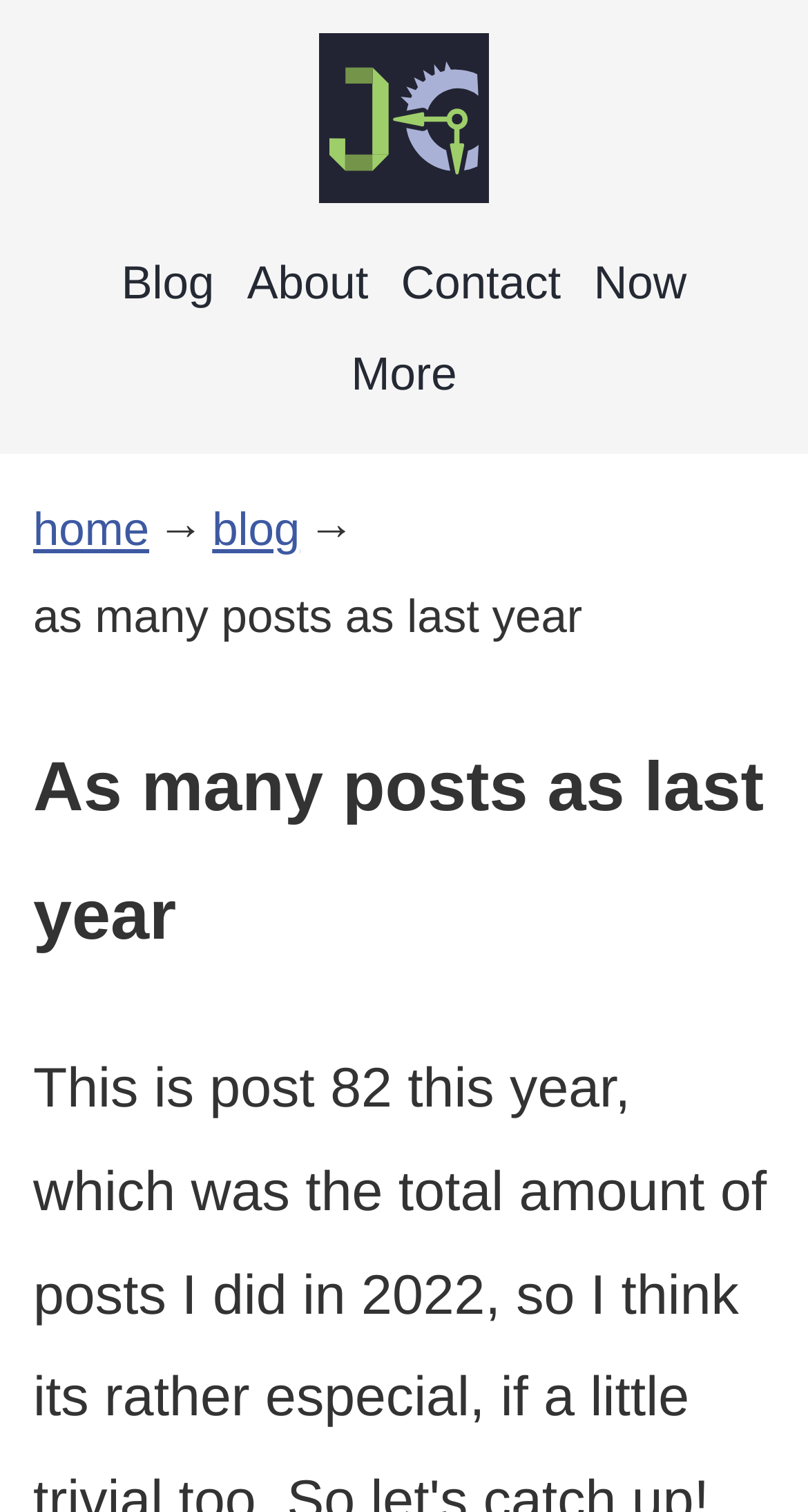Indicate the bounding box coordinates of the element that must be clicked to execute the instruction: "click the 'Blog' link". The coordinates should be given as four float numbers between 0 and 1, i.e., [left, top, right, bottom].

[0.138, 0.156, 0.277, 0.217]